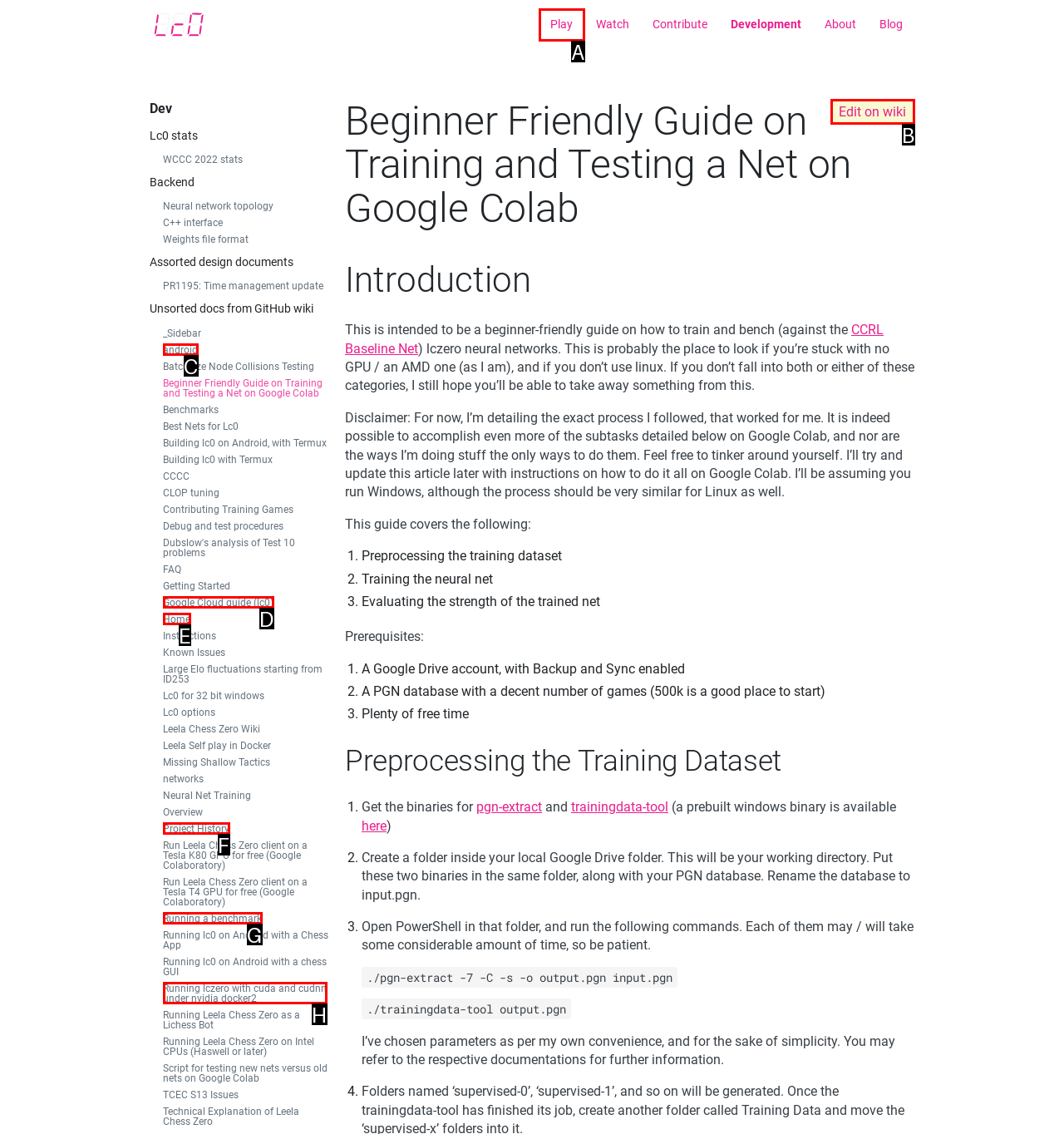Based on the description: Running a benchmark, select the HTML element that best fits. Reply with the letter of the correct choice from the options given.

G